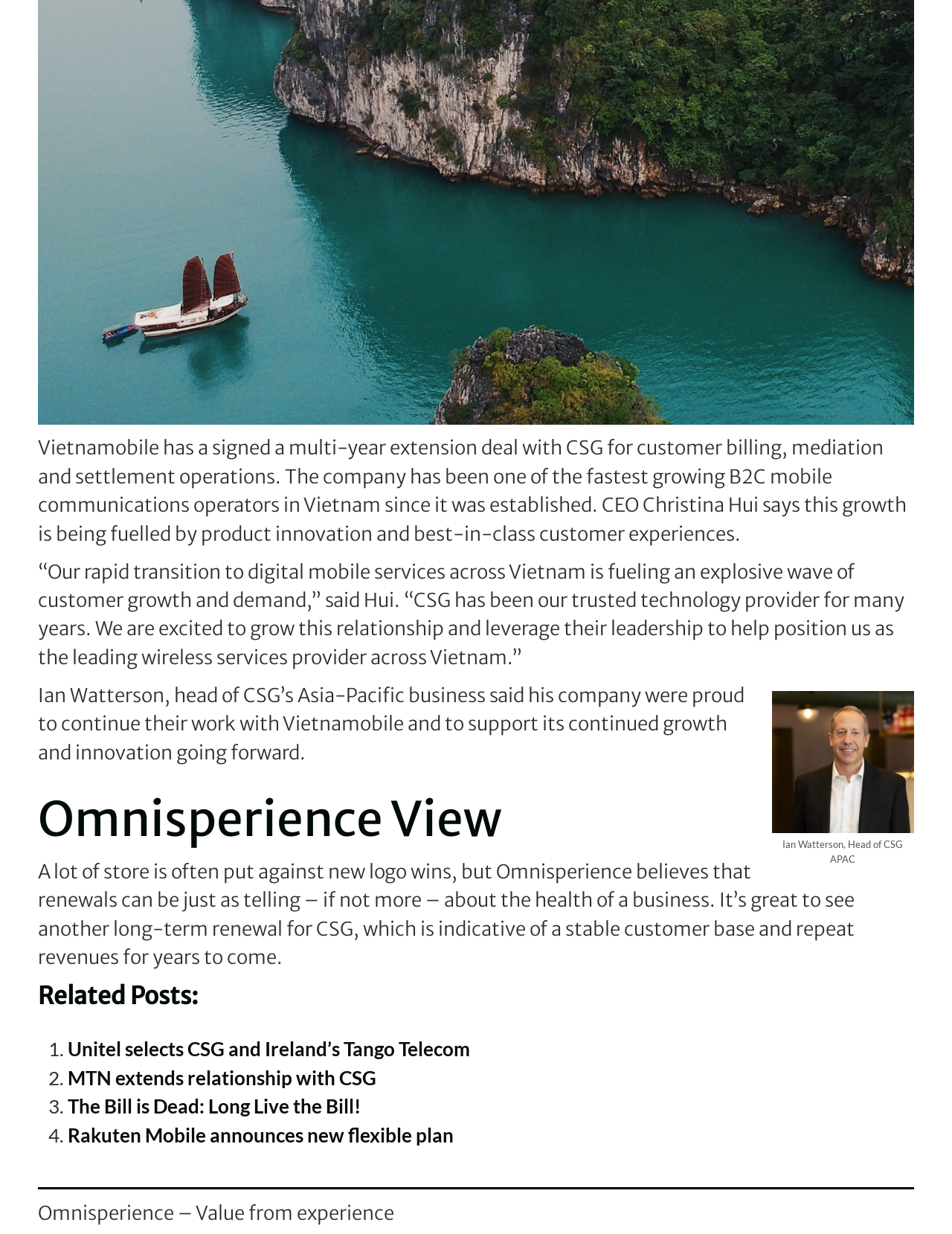Please answer the following question using a single word or phrase: 
Who is the CEO of Vietnamobile?

Christina Hui